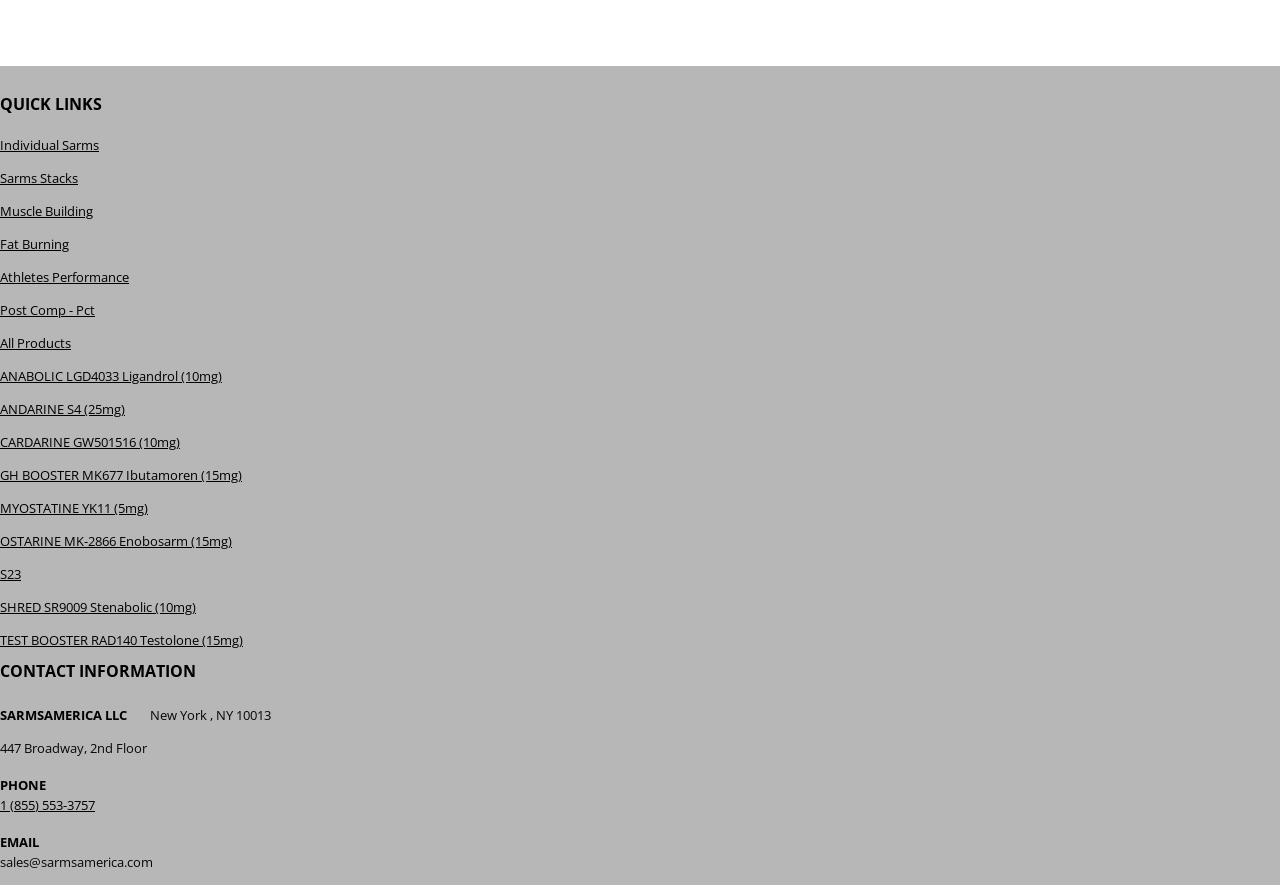Provide a short answer to the following question with just one word or phrase: What is the phone number?

1 (855) 553-3757